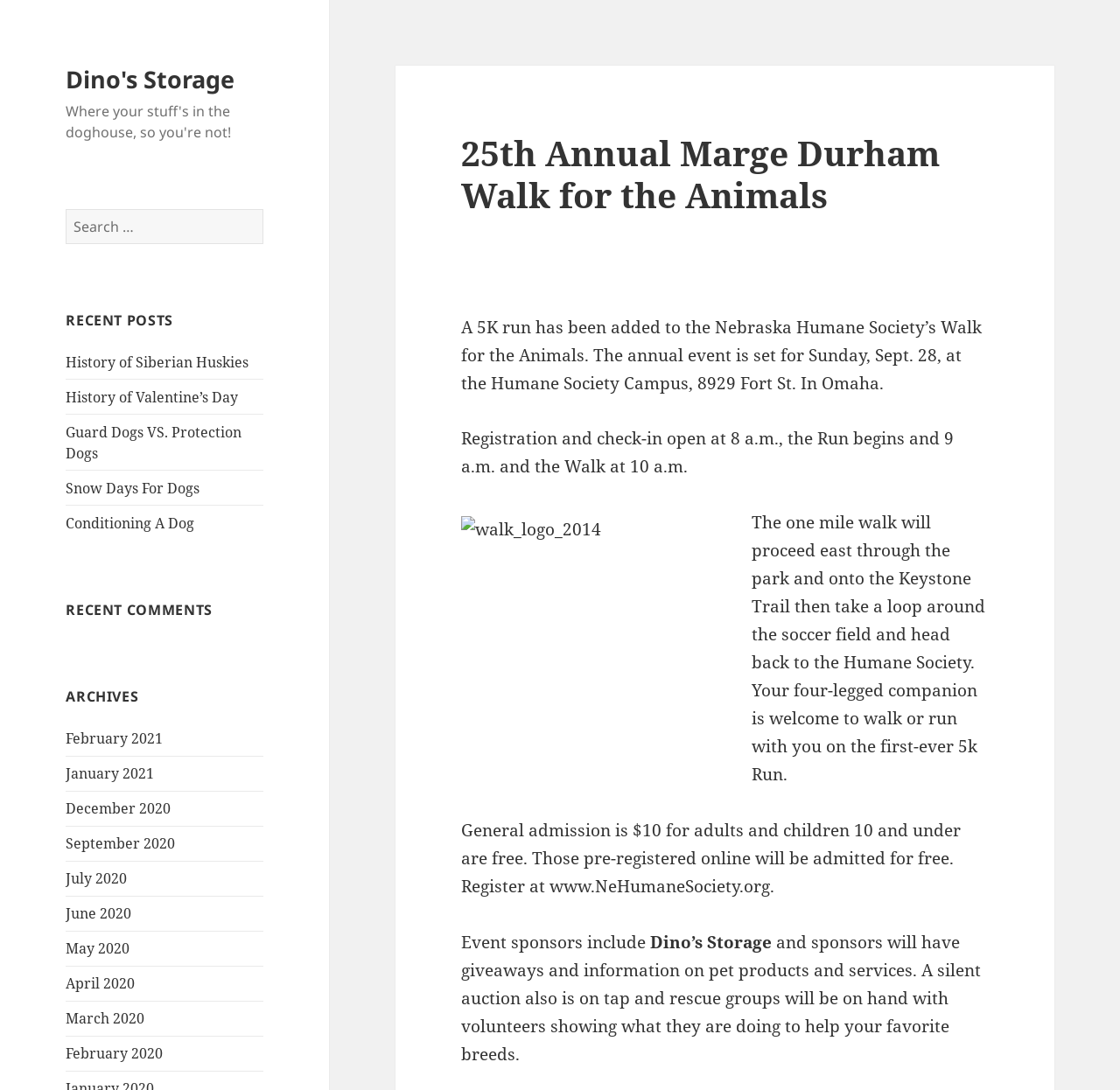Locate the bounding box coordinates of the element's region that should be clicked to carry out the following instruction: "View 'February 2021' archives". The coordinates need to be four float numbers between 0 and 1, i.e., [left, top, right, bottom].

[0.059, 0.669, 0.146, 0.687]